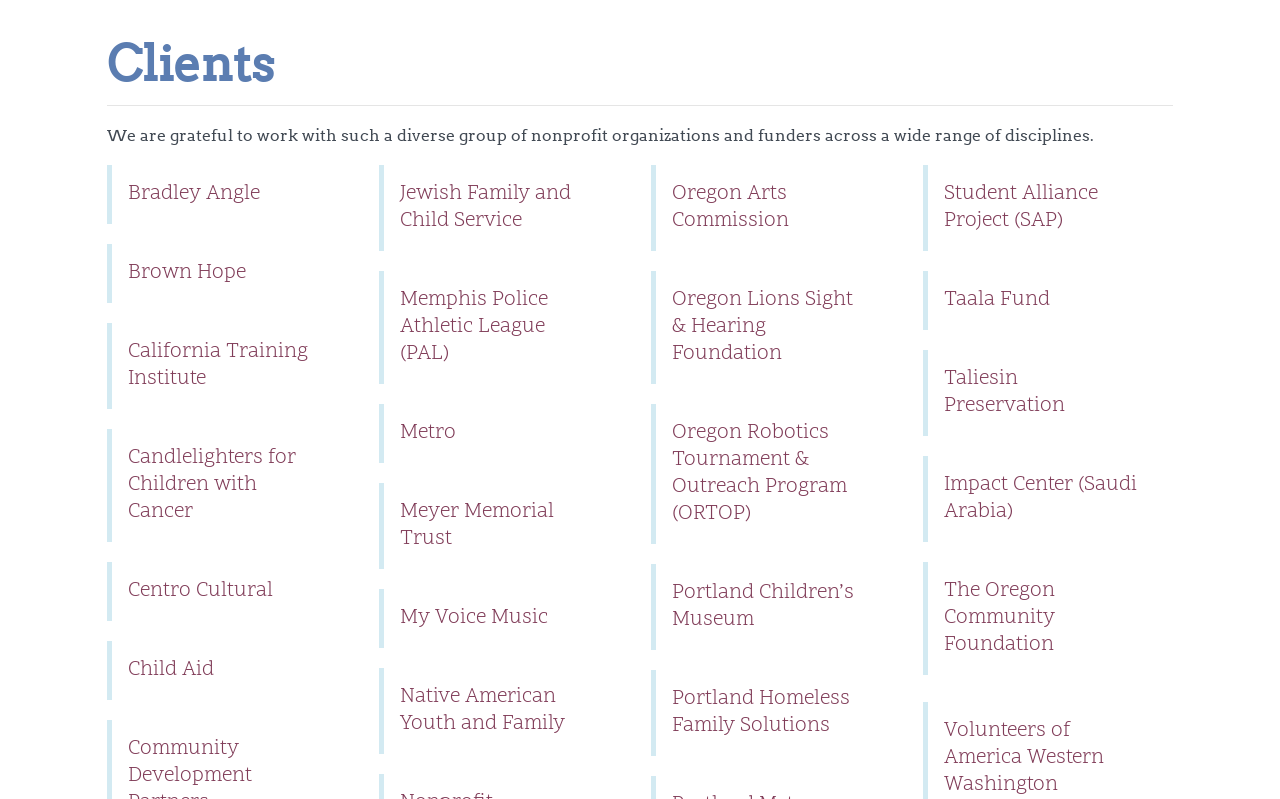What is the name of the organization at the top left of the webpage?
Using the image as a reference, give a one-word or short phrase answer.

Bradley Angle